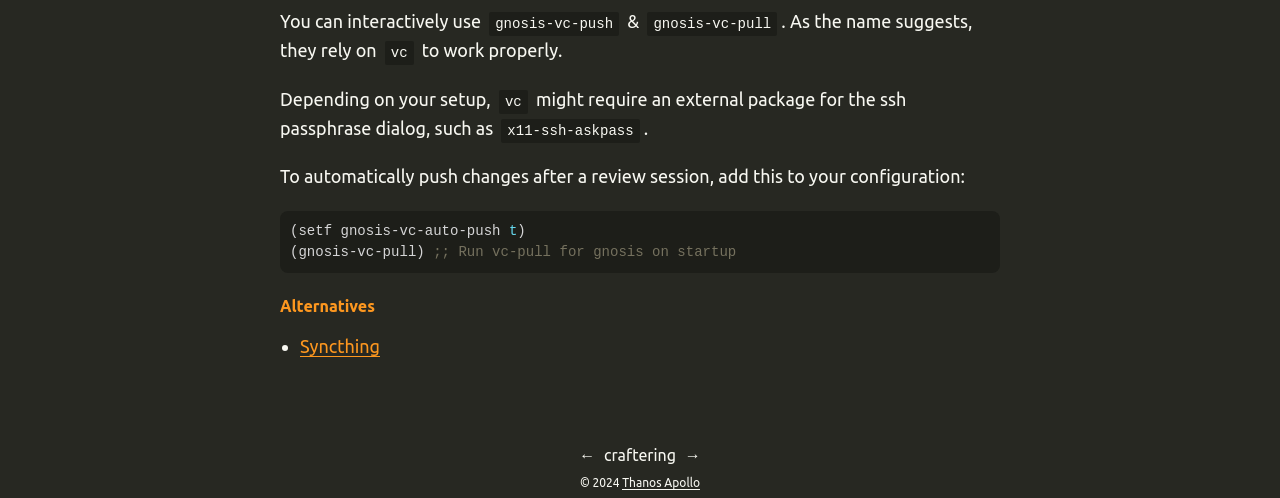What is required for vc to work properly?
Analyze the image and deliver a detailed answer to the question.

The text 'Depending on your setup, vc might require an external package for the ssh passphrase dialog, such as x11-ssh-askpass.' suggests that an external package is required for vc to work properly.